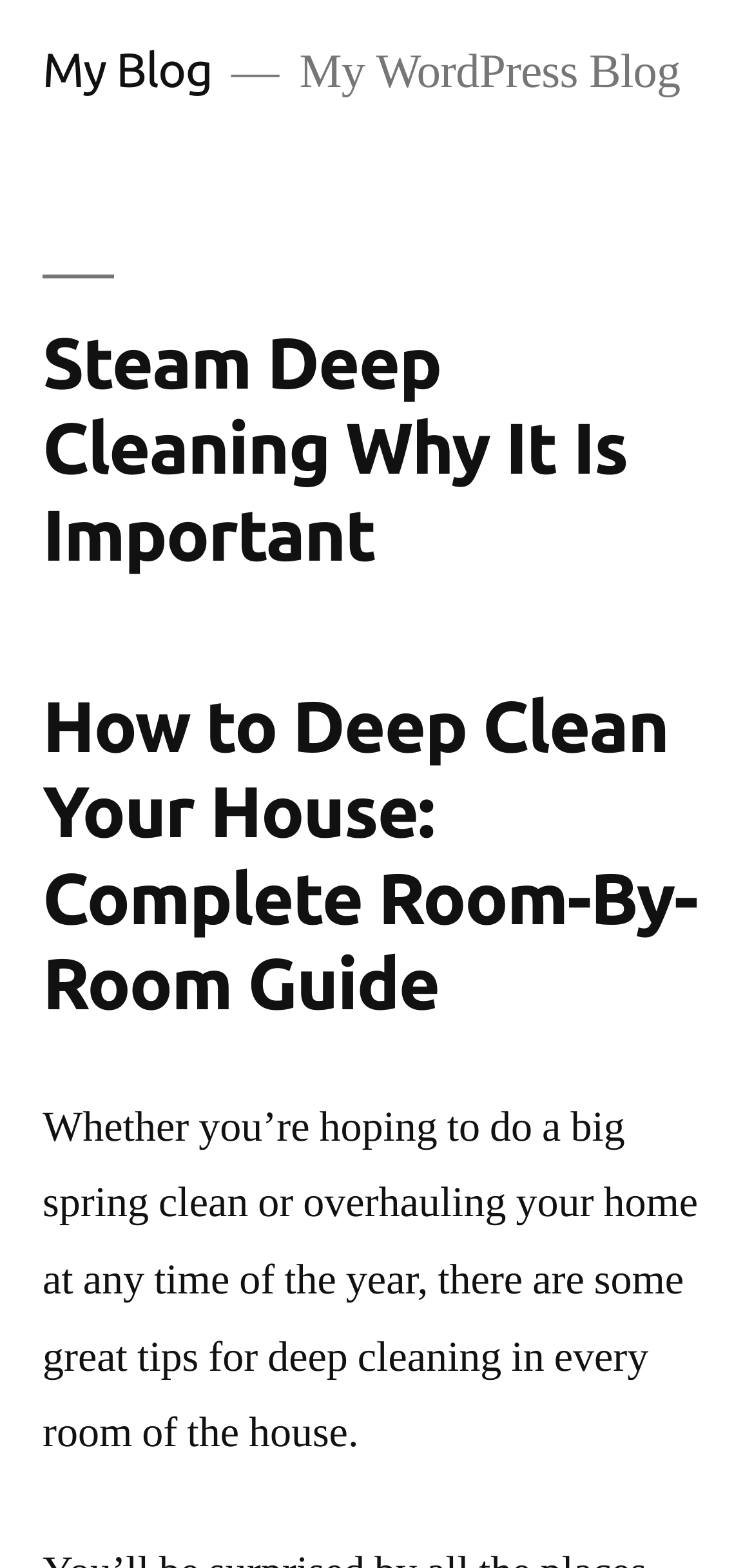Locate the bounding box of the UI element described by: "My Blog" in the given webpage screenshot.

[0.056, 0.027, 0.281, 0.062]